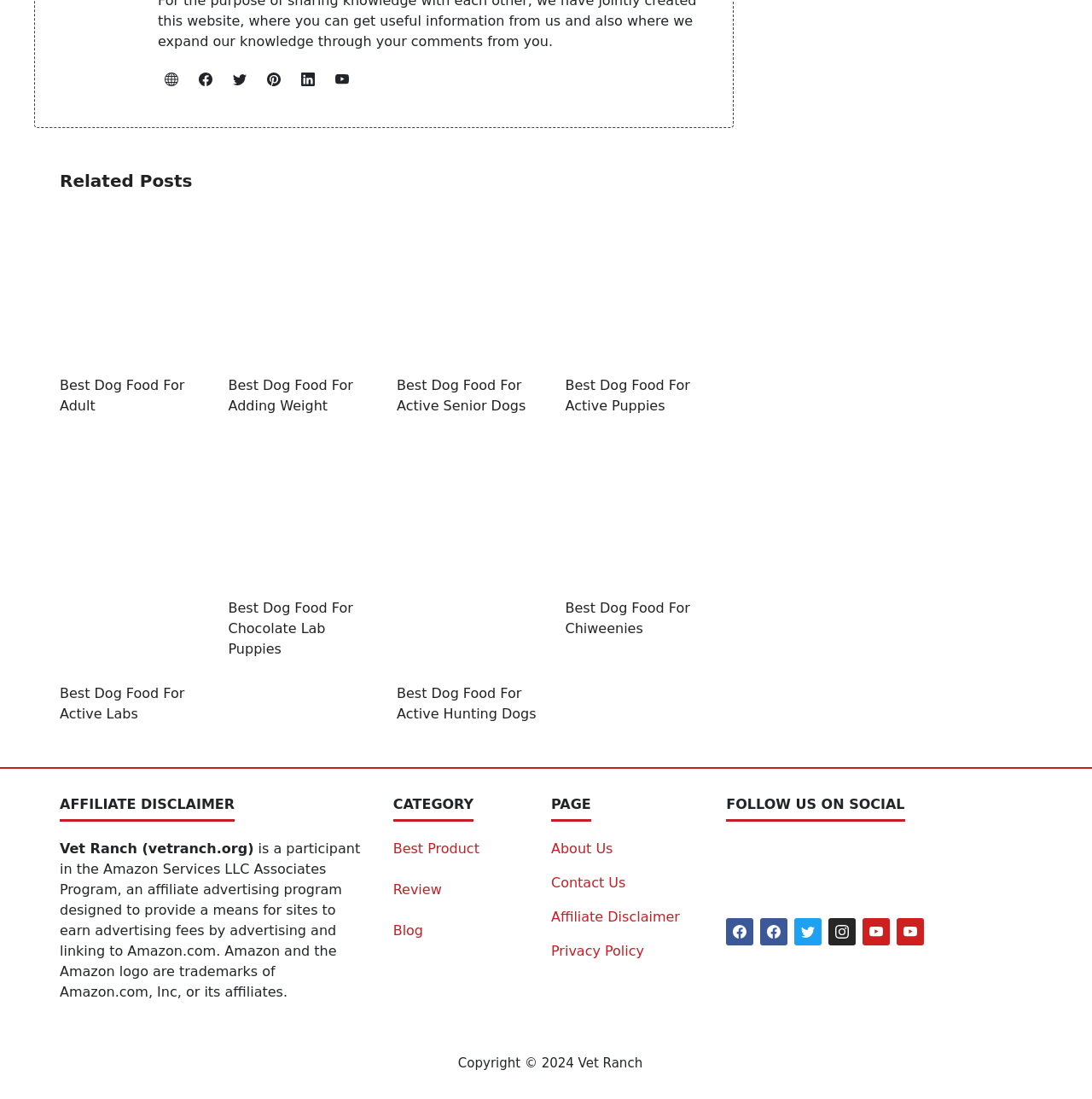Provide the bounding box coordinates for the UI element described in this sentence: "title="Best Dog Food For Adult"". The coordinates should be four float values between 0 and 1, i.e., [left, top, right, bottom].

[0.055, 0.256, 0.186, 0.27]